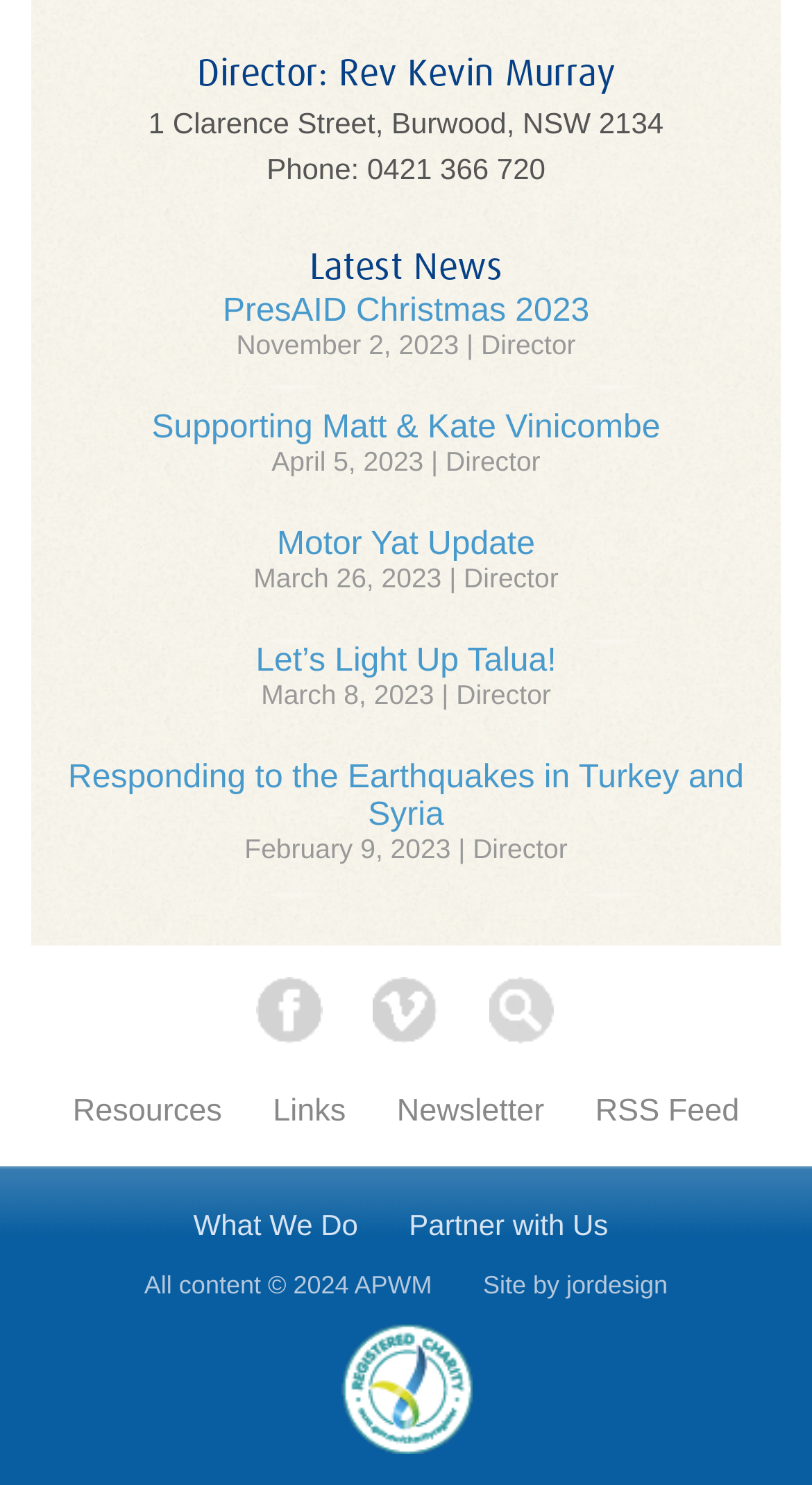Please locate the UI element described by "Links" and provide its bounding box coordinates.

[0.336, 0.736, 0.426, 0.76]